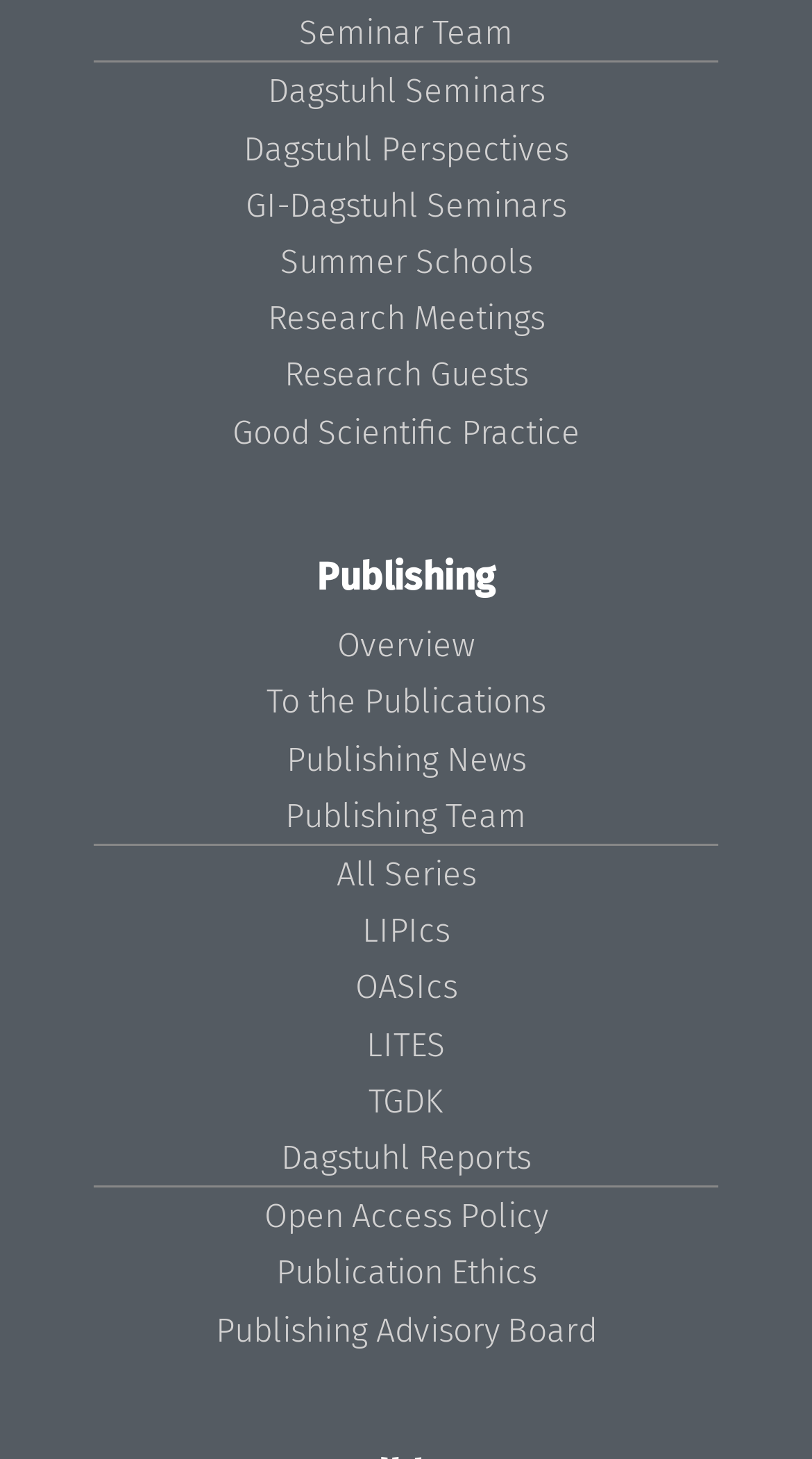How many main categories are on the webpage?
Please look at the screenshot and answer using one word or phrase.

2